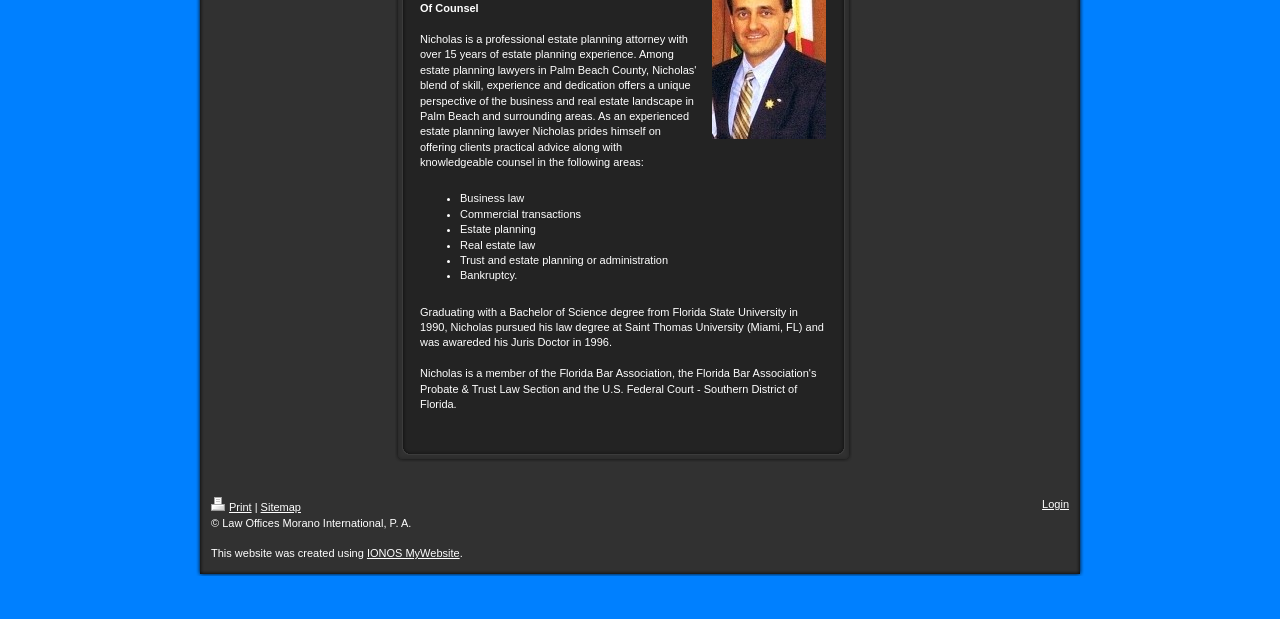What is Nicholas's law degree from?
Using the visual information, respond with a single word or phrase.

Saint Thomas University